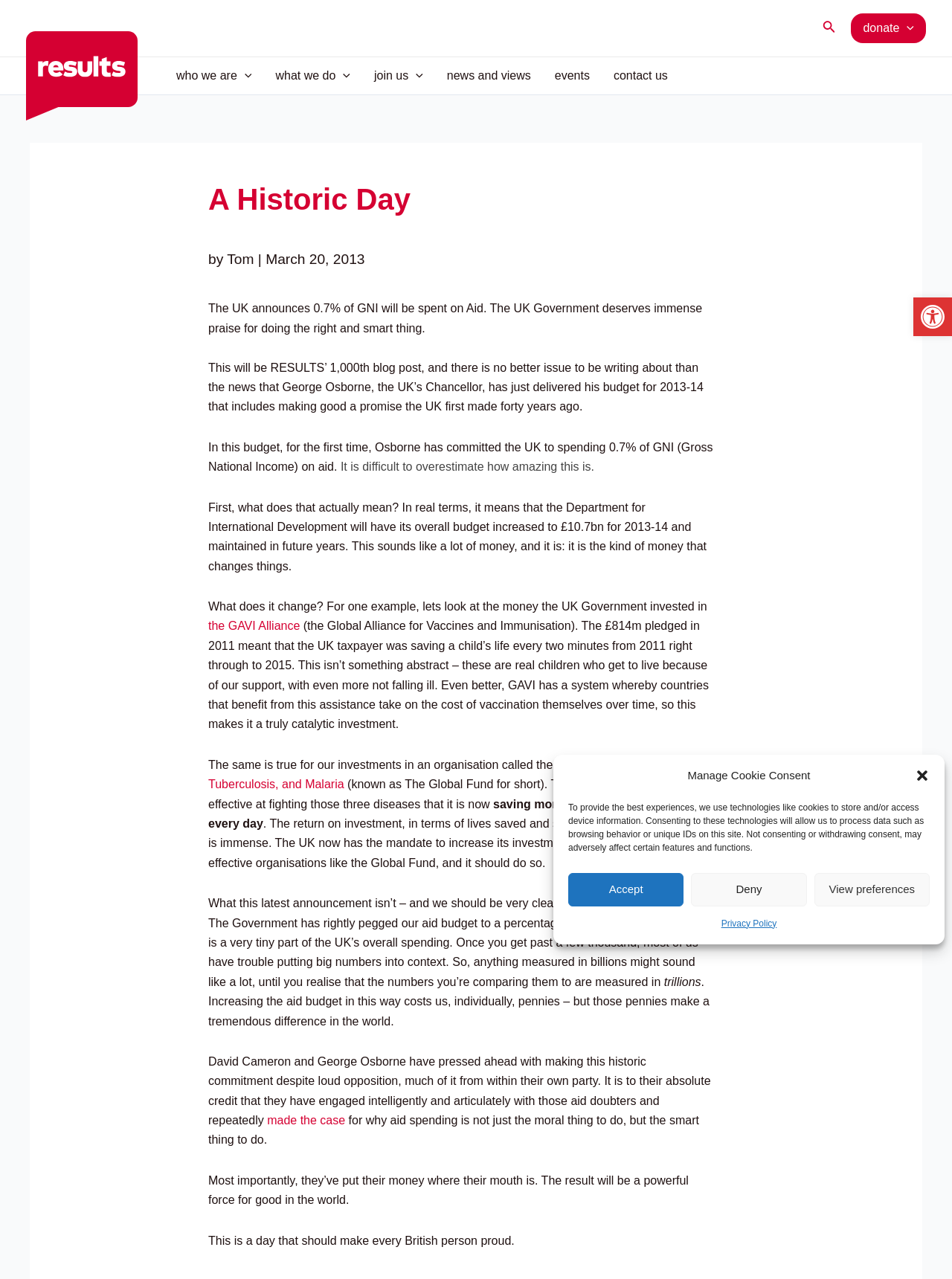Determine the bounding box coordinates of the element's region needed to click to follow the instruction: "Read the news and views". Provide these coordinates as four float numbers between 0 and 1, formatted as [left, top, right, bottom].

[0.457, 0.045, 0.57, 0.074]